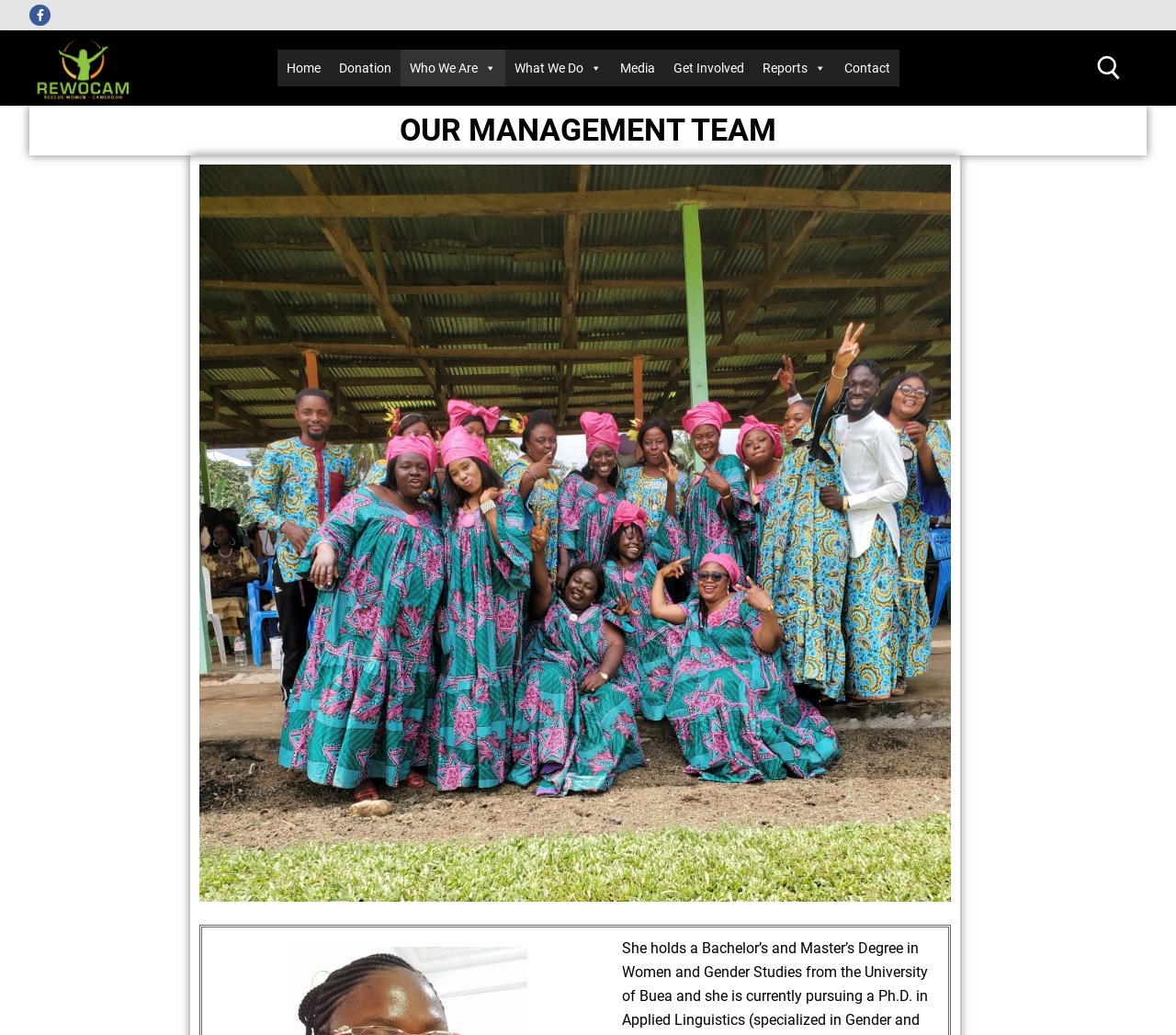What is the name of the organization?
Using the image as a reference, give an elaborate response to the question.

The name of the organization can be found in the top-left corner of the webpage, where the logo 'REWOCAM' is displayed.